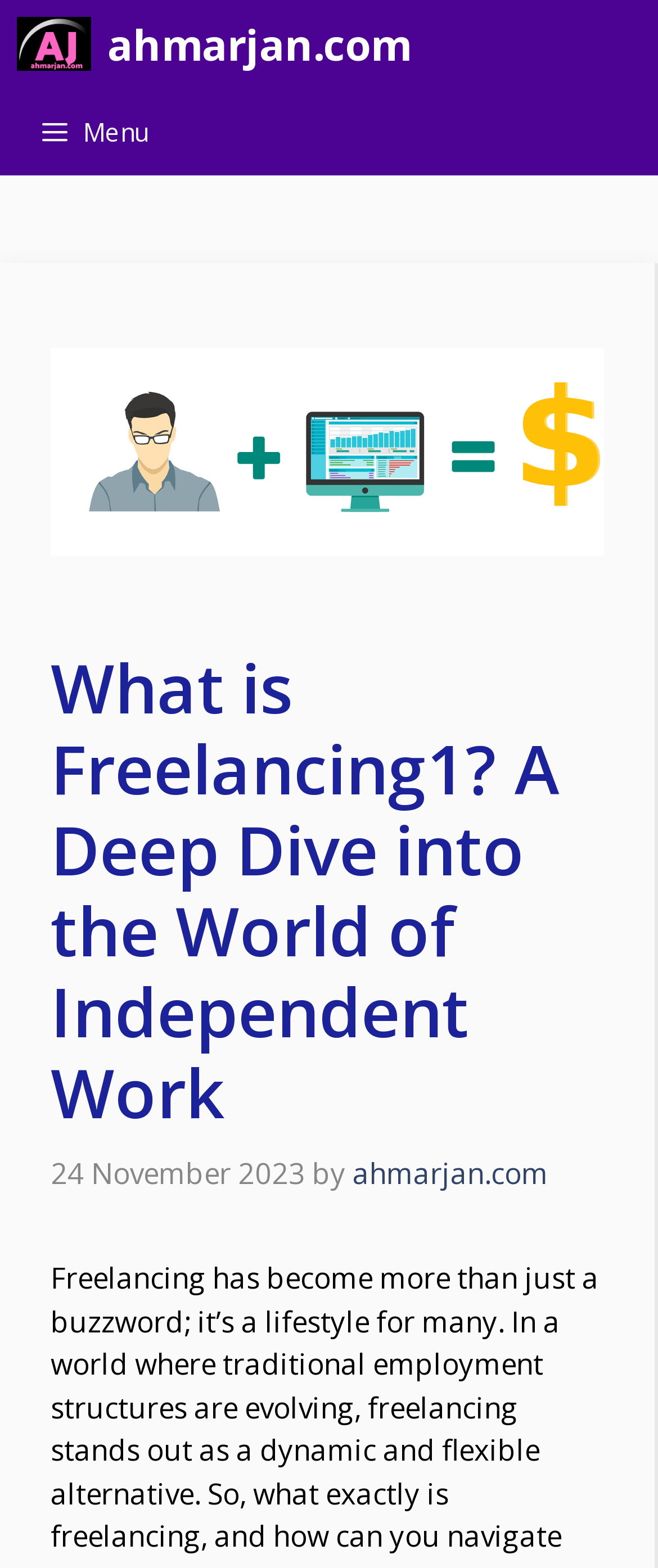What is the main topic of the article?
Answer the question with a single word or phrase, referring to the image.

Freelancing